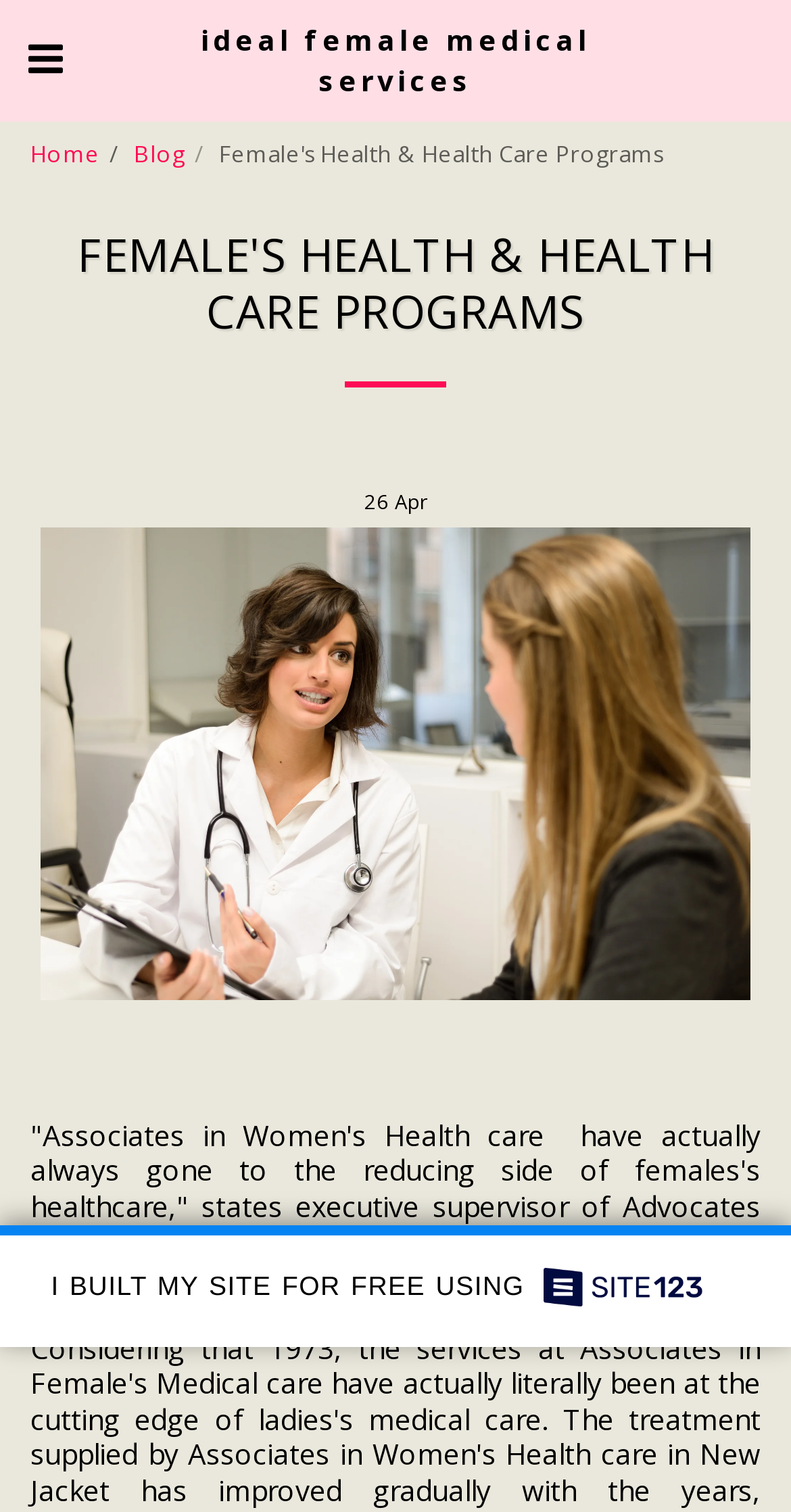Please find the bounding box coordinates in the format (top-left x, top-left y, bottom-right x, bottom-right y) for the given element description. Ensure the coordinates are floating point numbers between 0 and 1. Description: ideal female medical services

[0.128, 0.0, 0.872, 0.079]